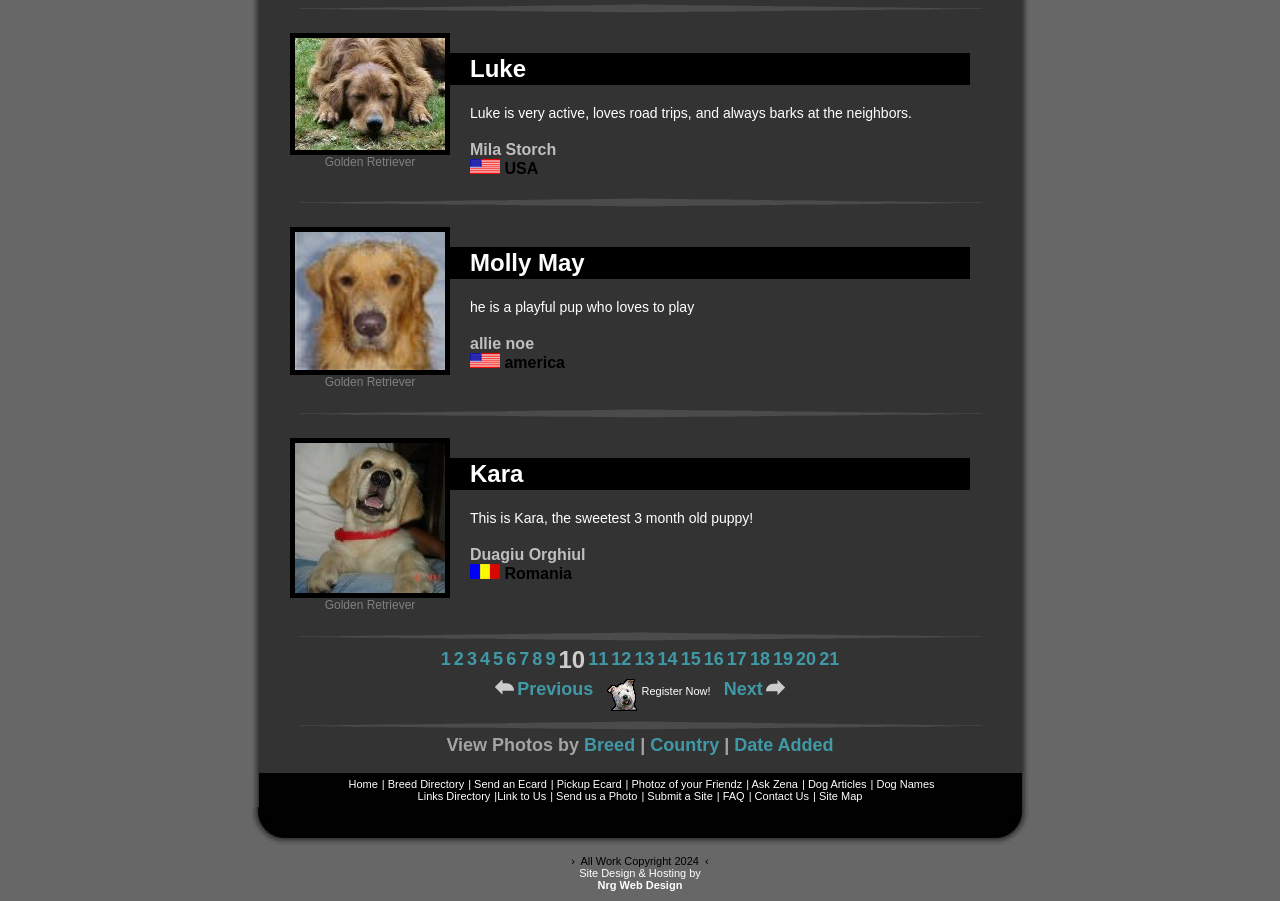Show the bounding box coordinates for the element that needs to be clicked to execute the following instruction: "View previous photo". Provide the coordinates in the form of four float numbers between 0 and 1, i.e., [left, top, right, bottom].

[0.387, 0.755, 0.402, 0.771]